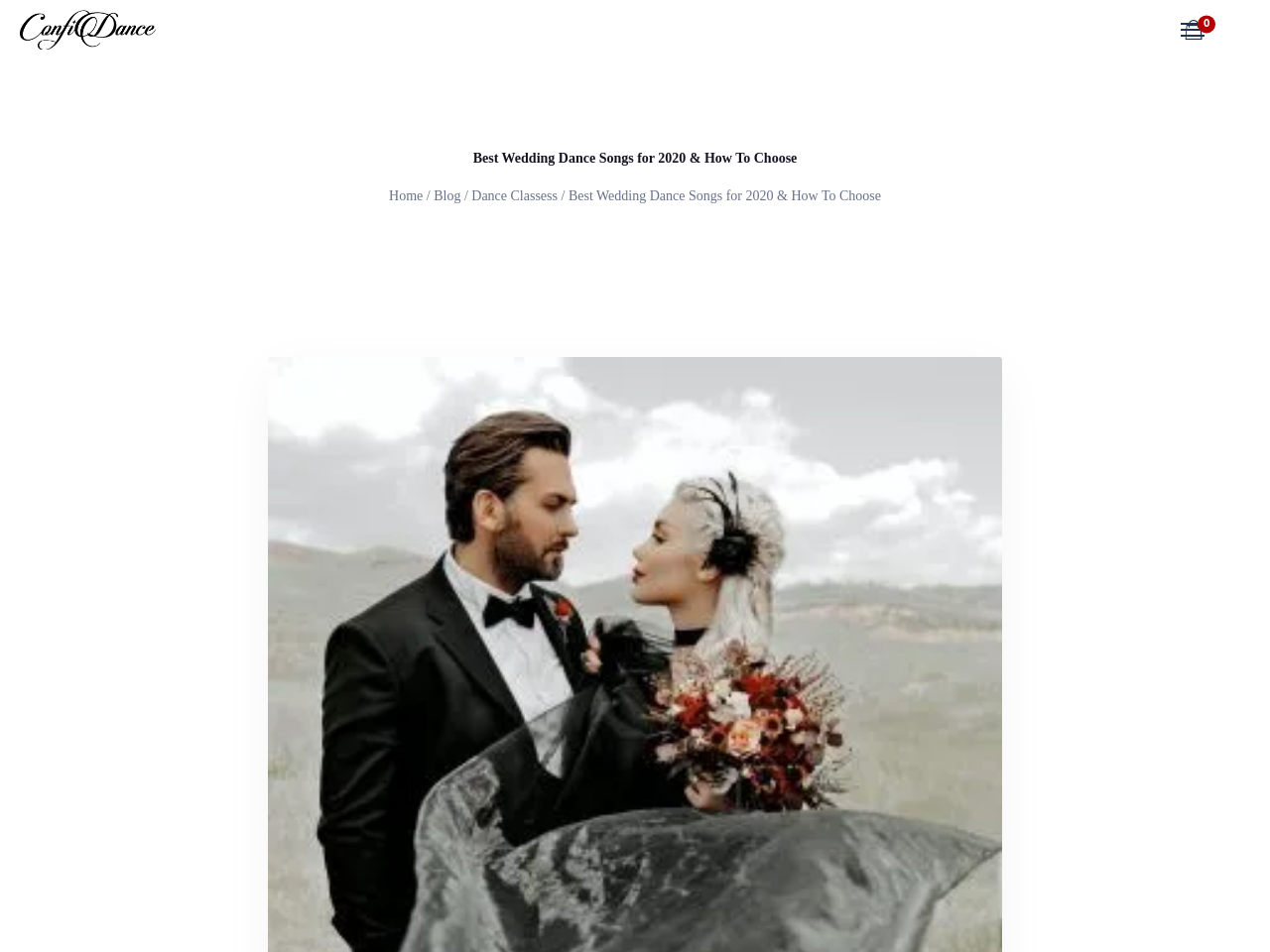What is the topic of the current webpage?
Answer with a single word or phrase by referring to the visual content.

Wedding Dance Songs